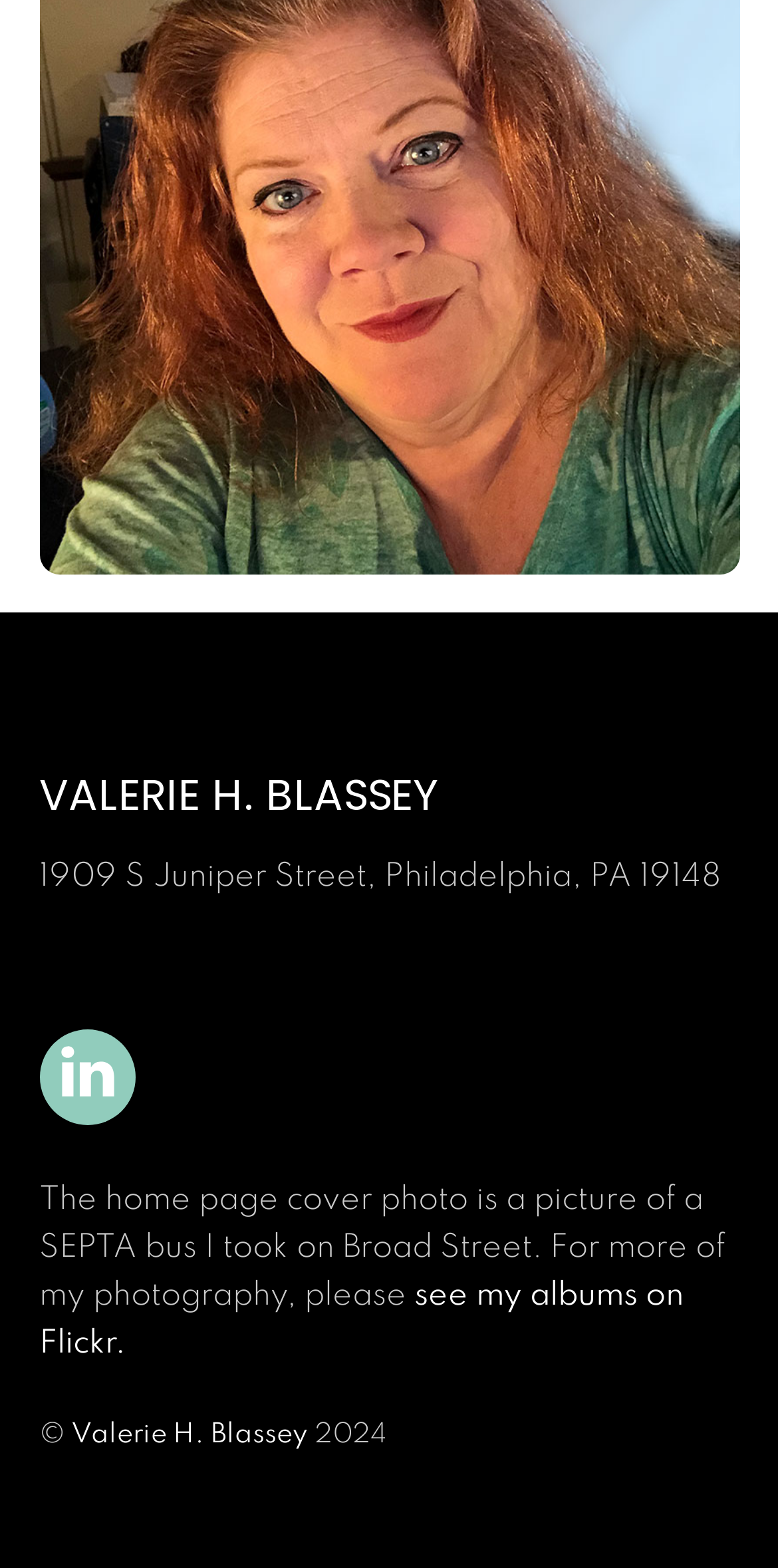Using details from the image, please answer the following question comprehensively:
What is the address of Valerie H. Blassey?

I found the address by looking at the StaticText element with the bounding box coordinates [0.05, 0.55, 0.927, 0.57], which contains the text '1909 S Juniper Street, Philadelphia, PA 19148'.